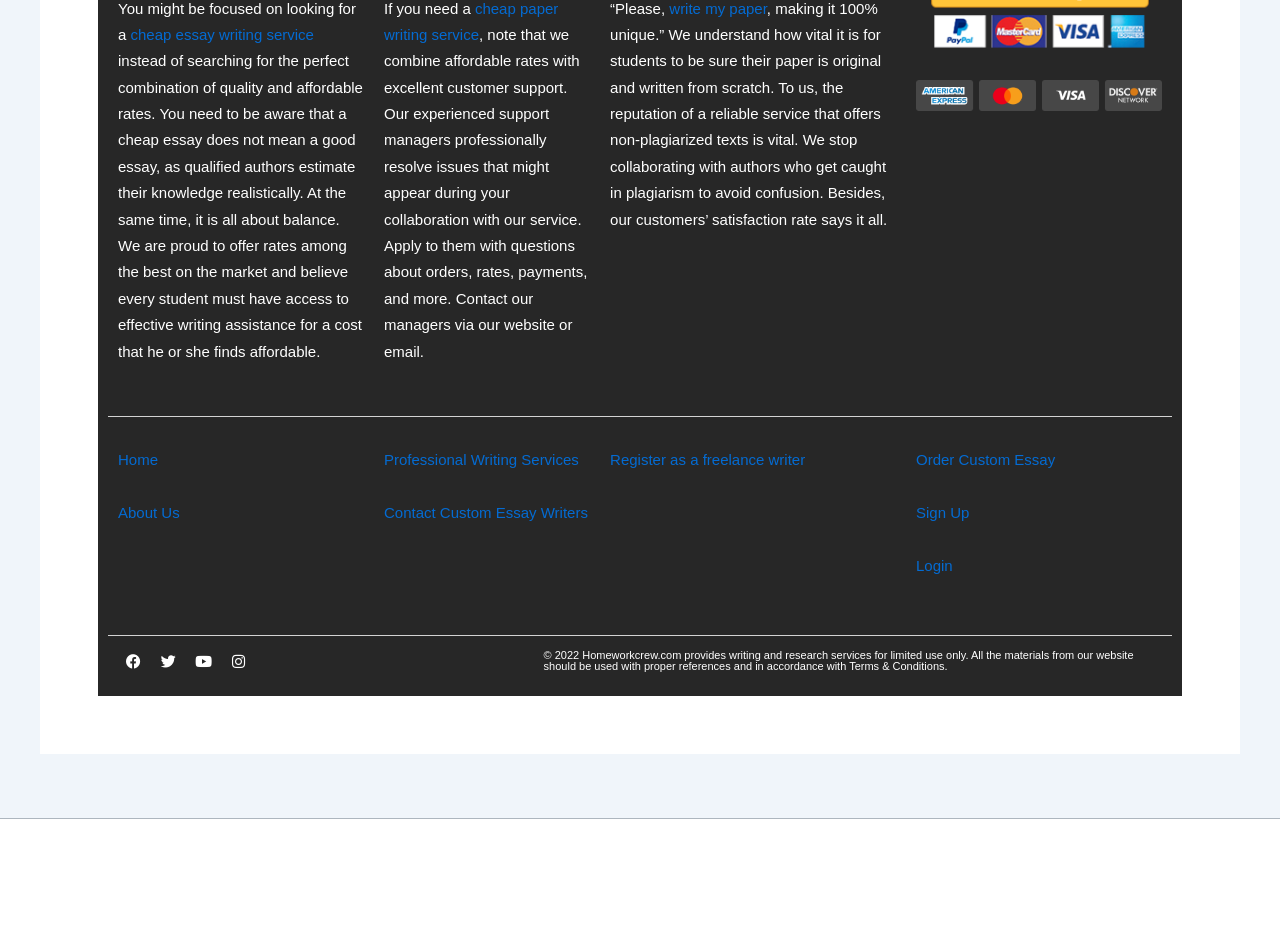Predict the bounding box coordinates of the area that should be clicked to accomplish the following instruction: "click on cheap essay writing service". The bounding box coordinates should consist of four float numbers between 0 and 1, i.e., [left, top, right, bottom].

[0.102, 0.028, 0.245, 0.046]